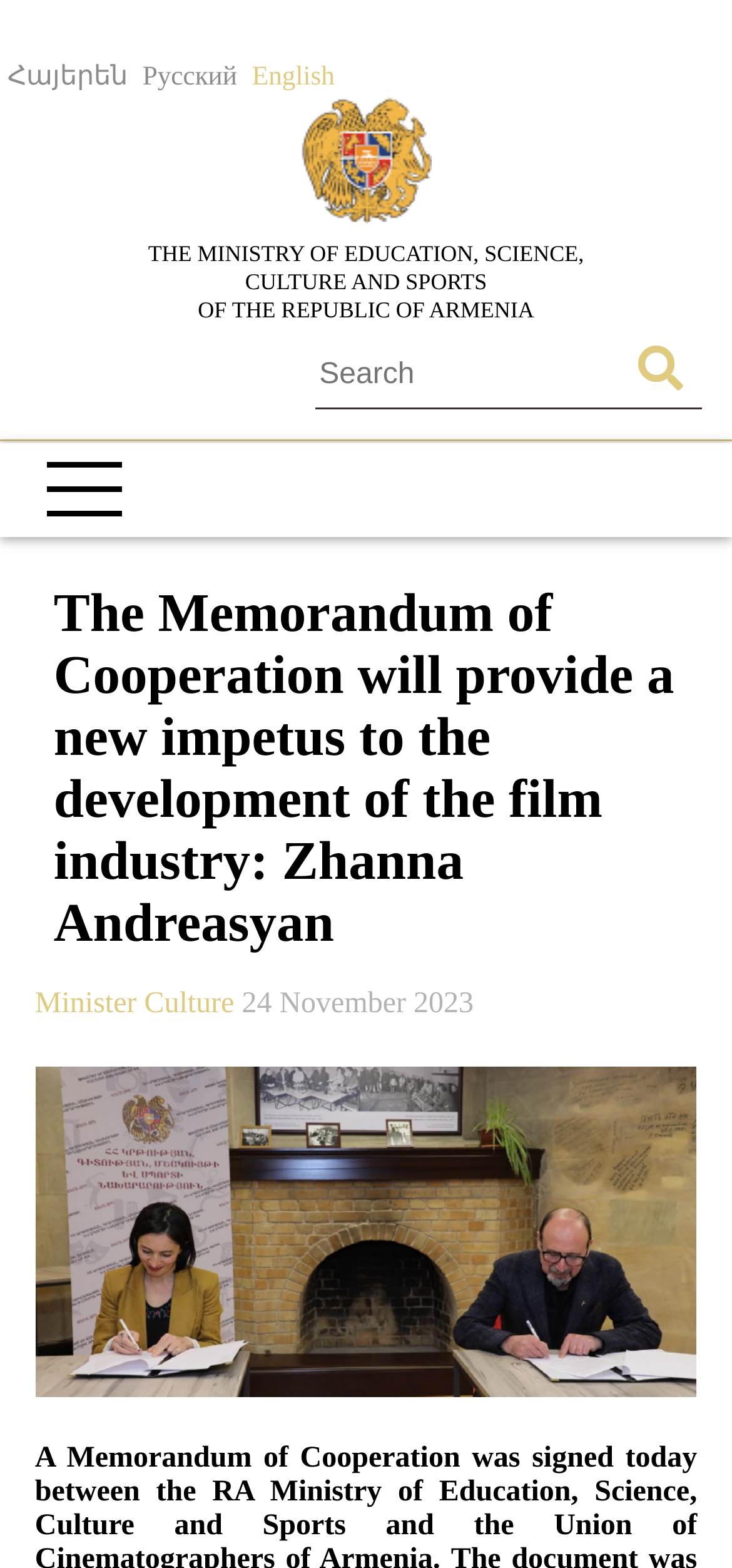Identify the bounding box coordinates of the clickable region required to complete the instruction: "View the image of the Memorandum of Cooperation". The coordinates should be given as four float numbers within the range of 0 and 1, i.e., [left, top, right, bottom].

[0.048, 0.68, 0.952, 0.891]